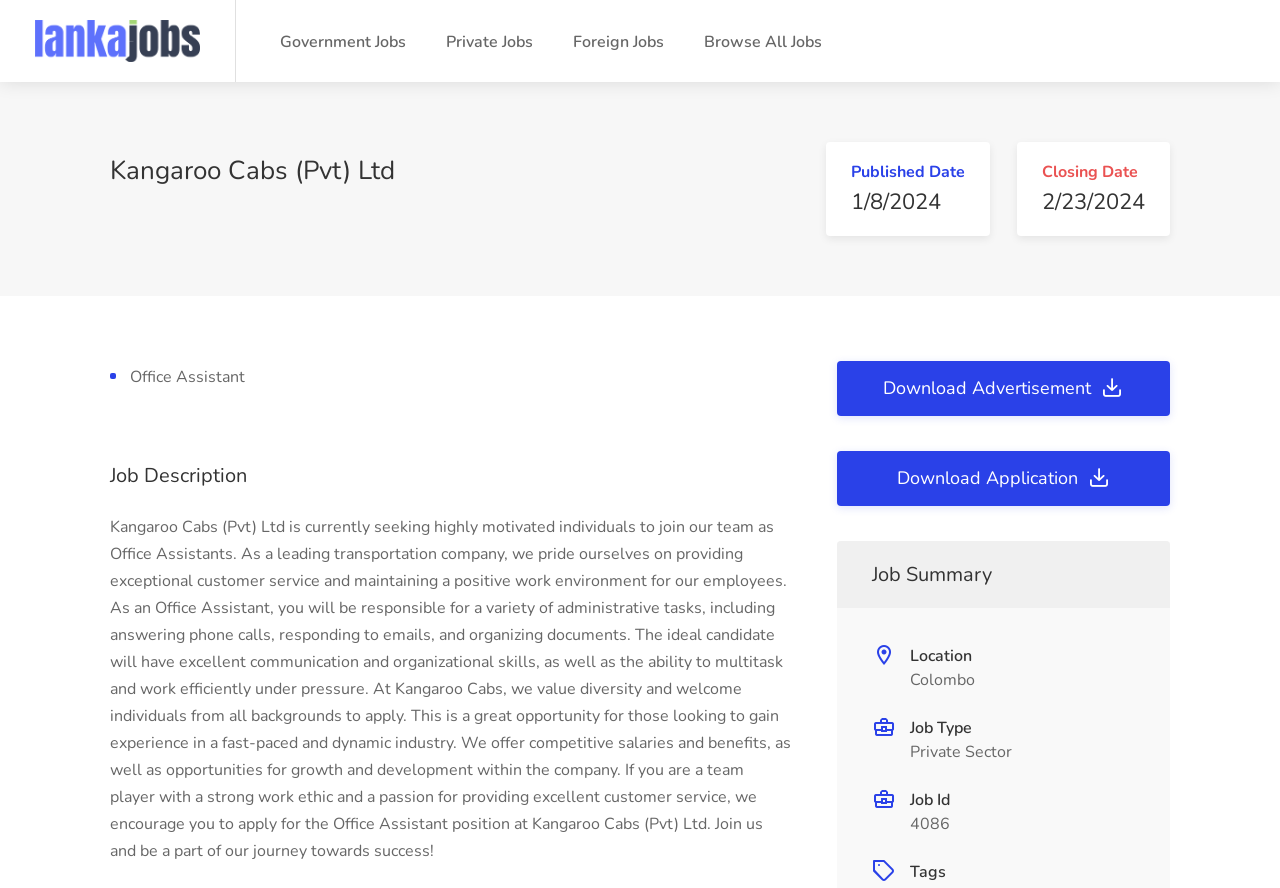Respond to the question below with a concise word or phrase:
What is the closing date of the job application?

2/23/2024